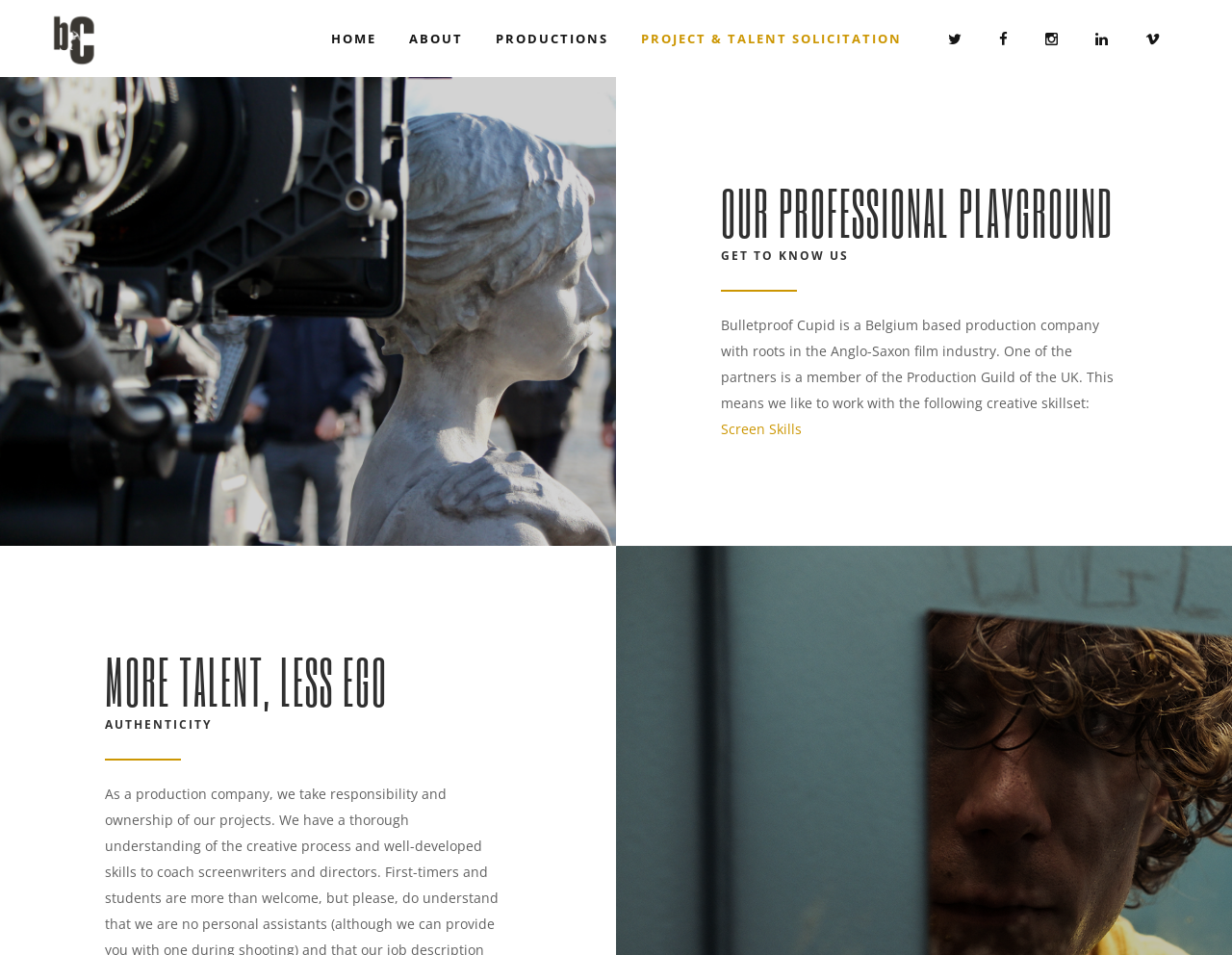Respond with a single word or phrase to the following question: What is the company's value?

AUTHENTICITY